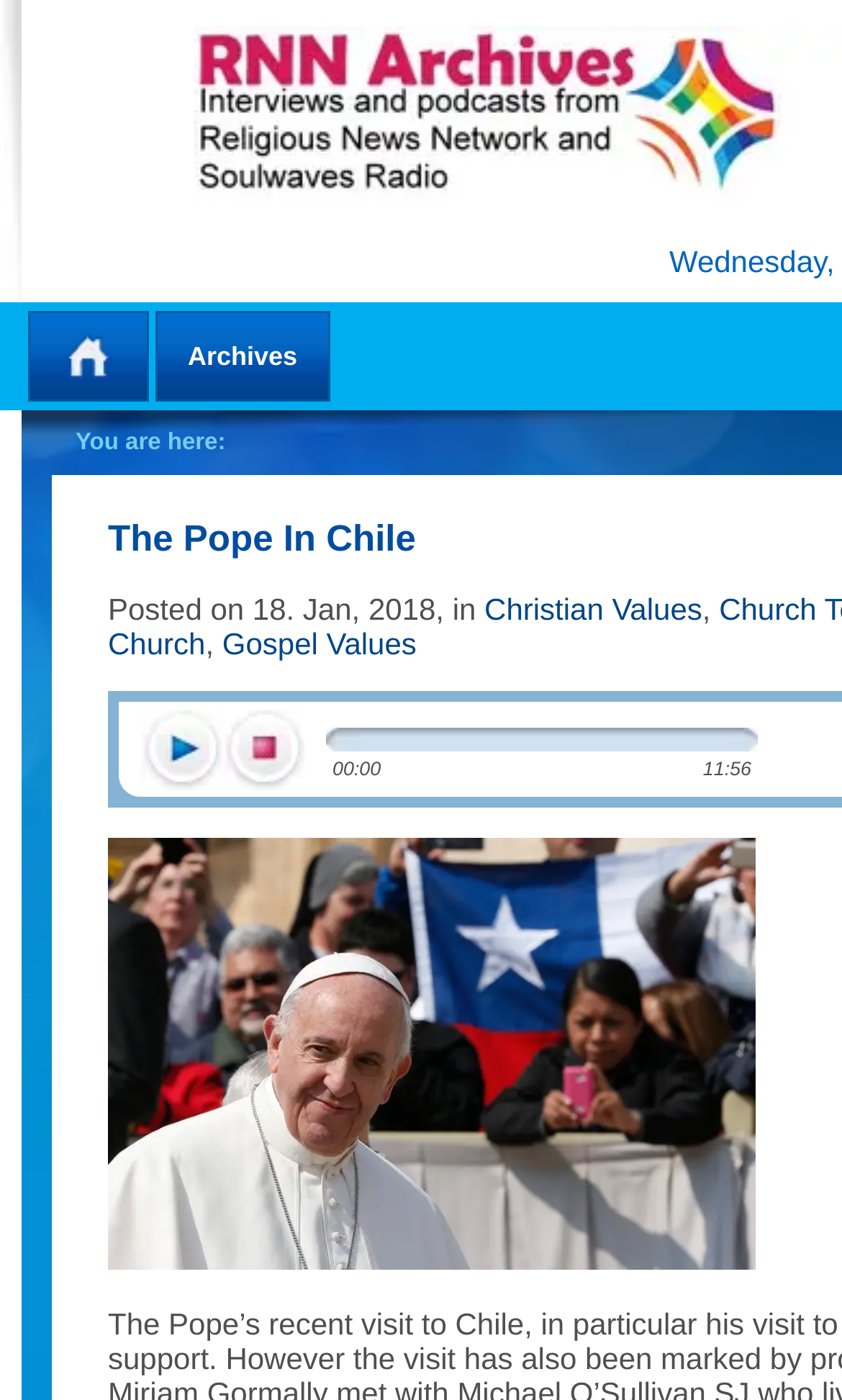Describe every aspect of the webpage comprehensively.

The webpage is about the Pope's visit to Chile, as indicated by the title "The Pope In Chile | Religious News Network Archives". 

At the top left, there are two links, "Home" and "Archives", positioned side by side. Below them, a static text "You are here:" is displayed. 

Further down, a static text "Posted on 18. Jan, 2018, in" is shown, followed by a link "Christian Values" to its right. A comma is displayed next to the link, and then another link "Gospel Values" appears. 

In the middle of the page, there are three links related to media control: "play" and "stop" buttons are positioned side by side, and below them, a time duration "00:00" to "11:56" is displayed. 

At the bottom left, there is an empty link with no text.